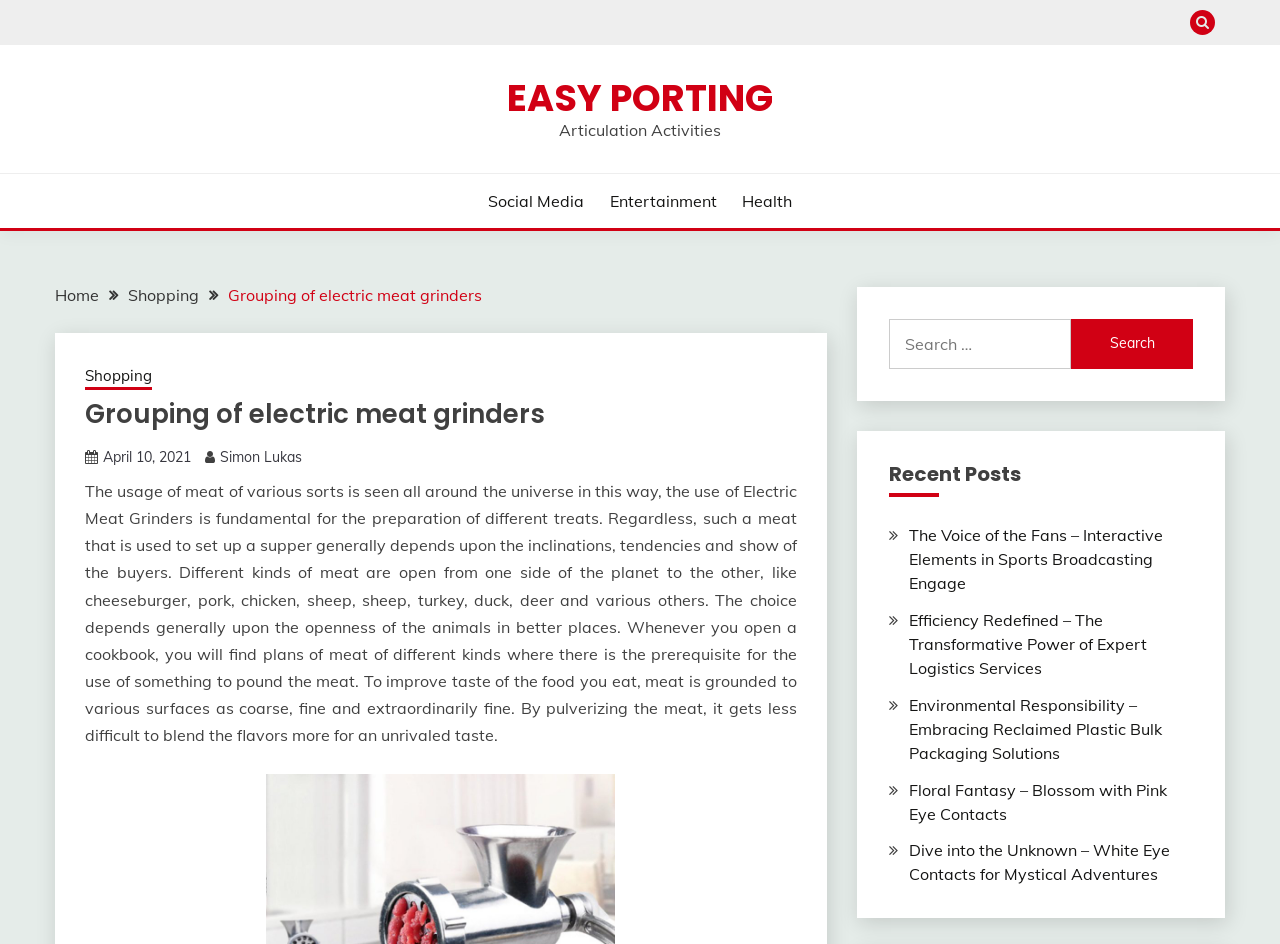Predict the bounding box for the UI component with the following description: "parent_node: Search for: value="Search"".

[0.837, 0.338, 0.932, 0.391]